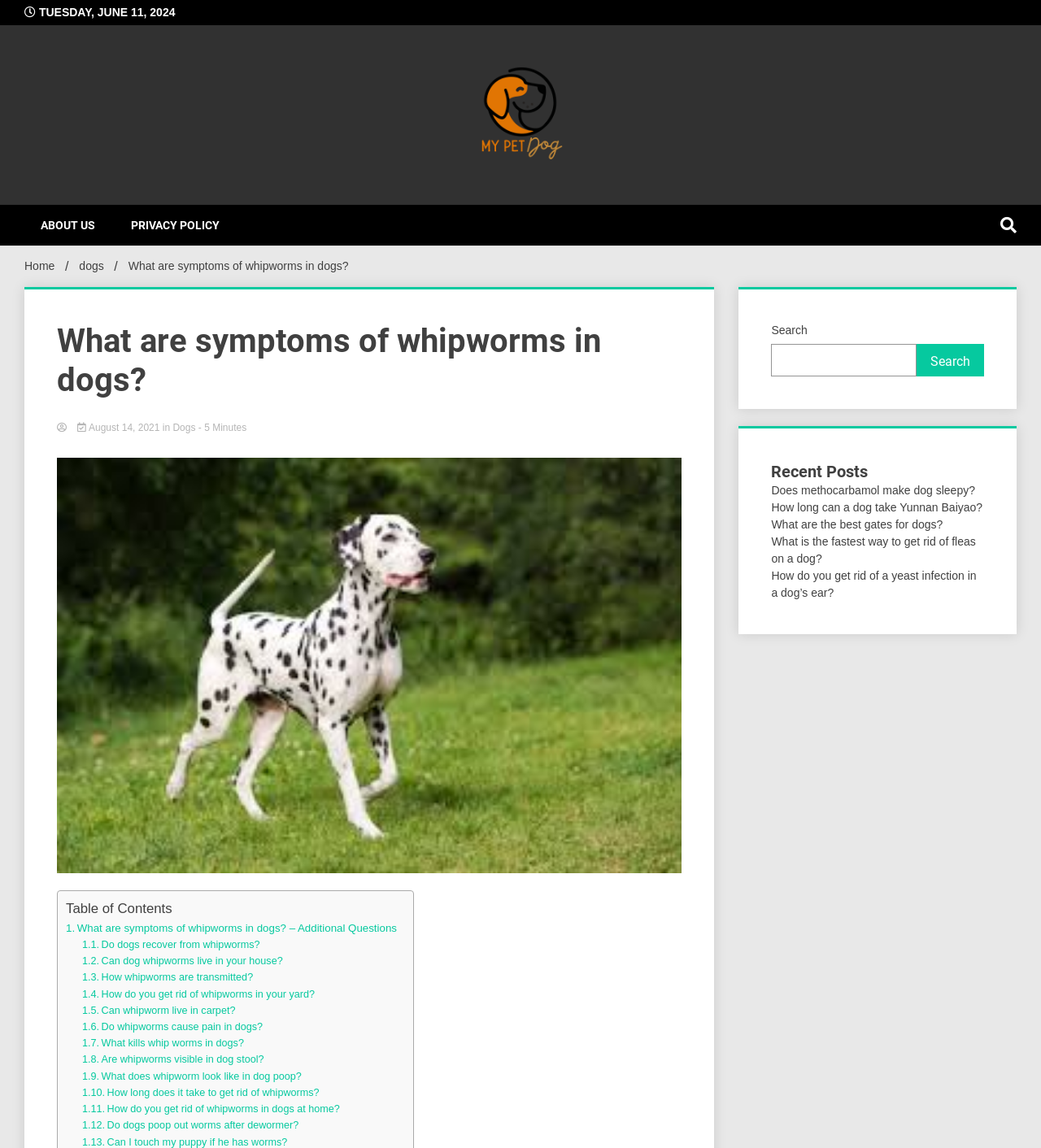Using the given description, provide the bounding box coordinates formatted as (top-left x, top-left y, bottom-right x, bottom-right y), with all values being floating point numbers between 0 and 1. Description: Contacts

None